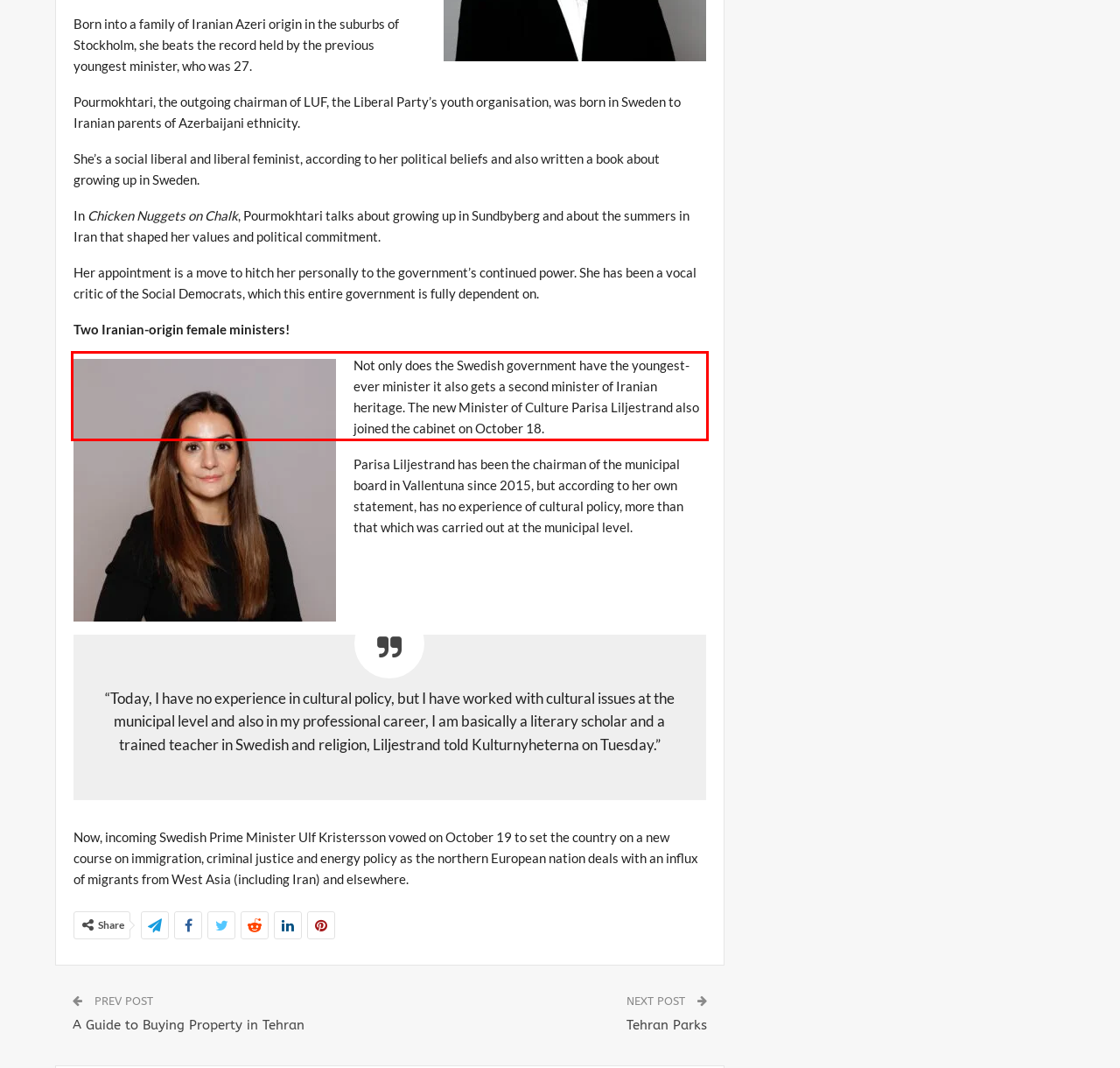Examine the webpage screenshot and use OCR to recognize and output the text within the red bounding box.

Not only does the Swedish government have the youngest-ever minister it also gets a second minister of Iranian heritage. The new Minister of Culture Parisa Liljestrand also joined the cabinet on October 18.